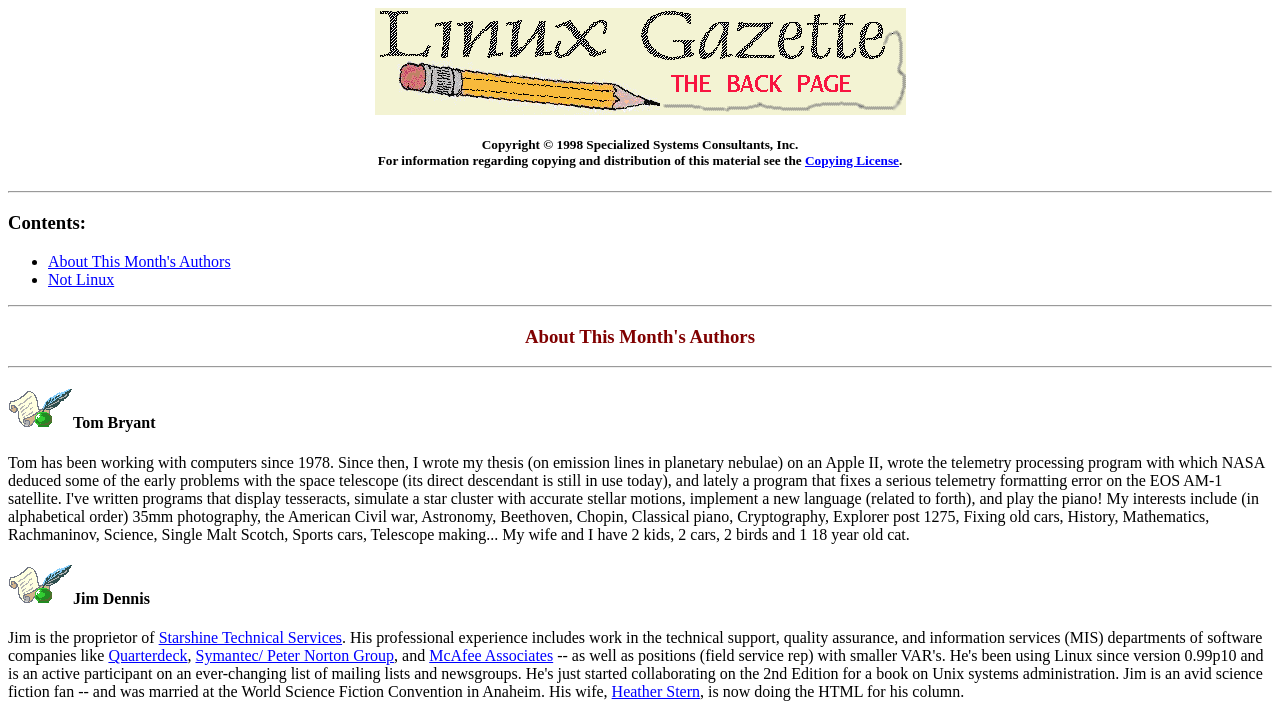Use a single word or phrase to answer the question:
What is the orientation of the separator at [0.006, 0.266, 0.994, 0.269]?

horizontal